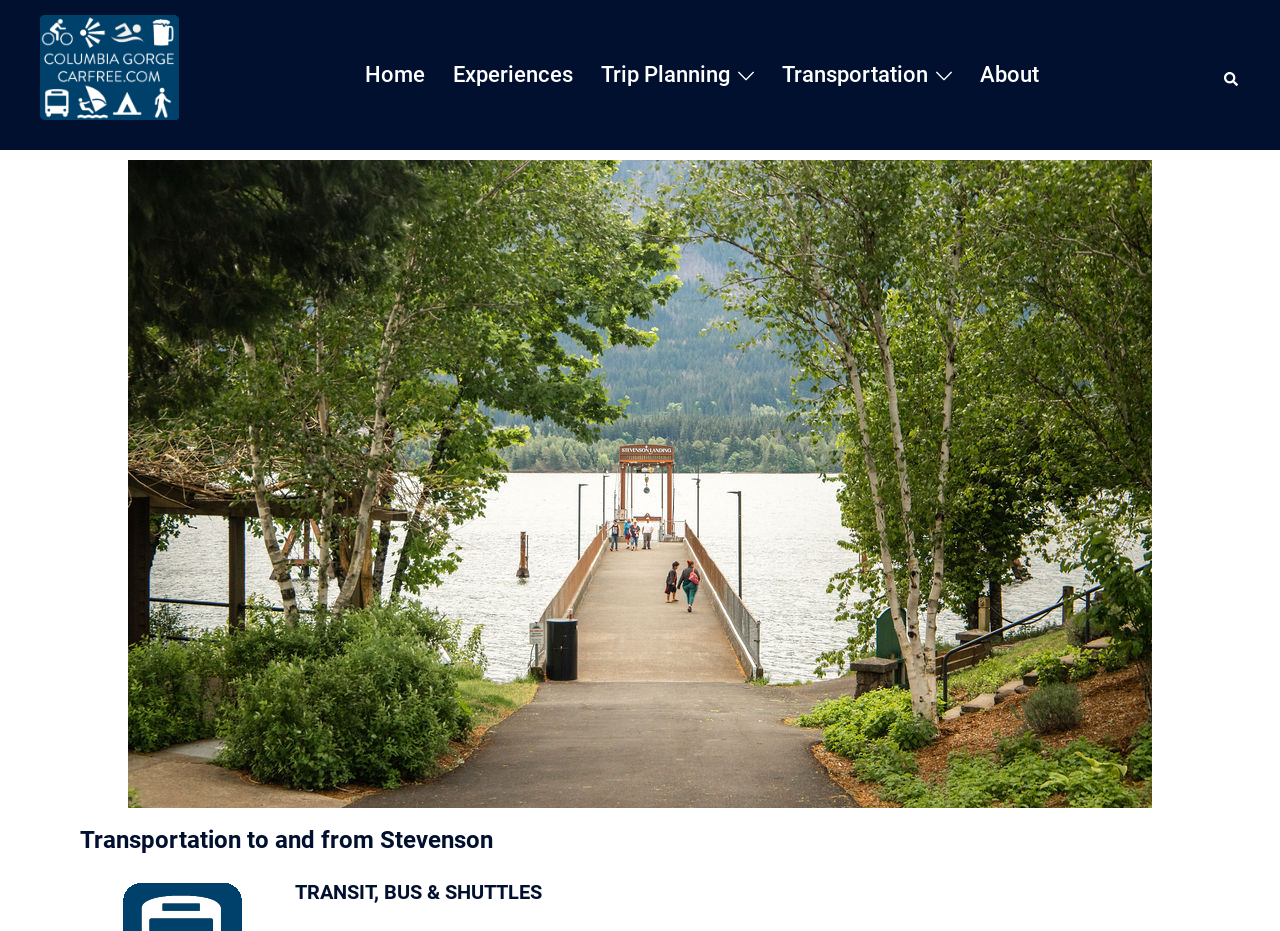Please locate the bounding box coordinates of the element that needs to be clicked to achieve the following instruction: "go to home page". The coordinates should be four float numbers between 0 and 1, i.e., [left, top, right, bottom].

[0.285, 0.061, 0.332, 0.1]